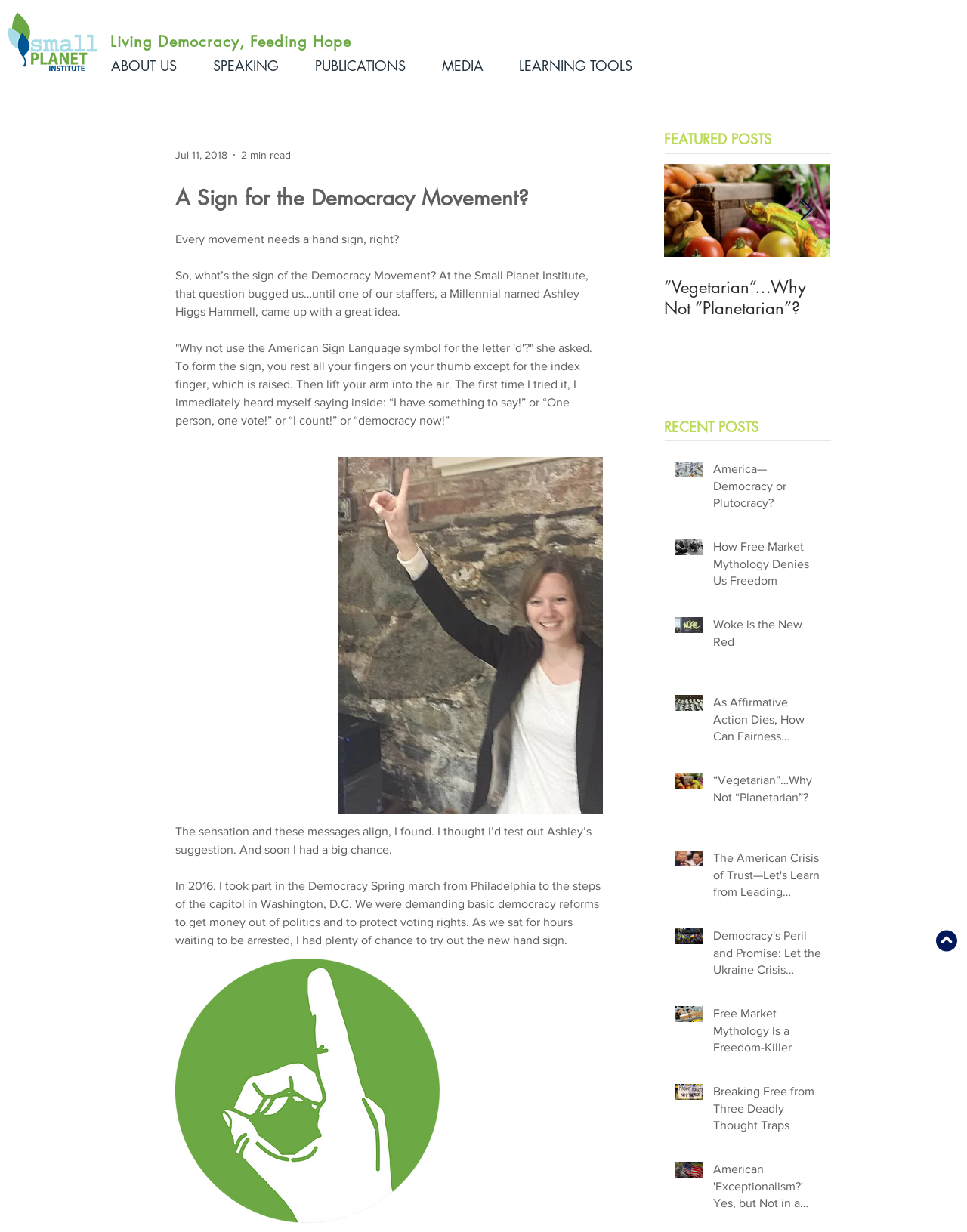Provide a one-word or short-phrase answer to the question:
How many recent posts are listed on the webpage?

6